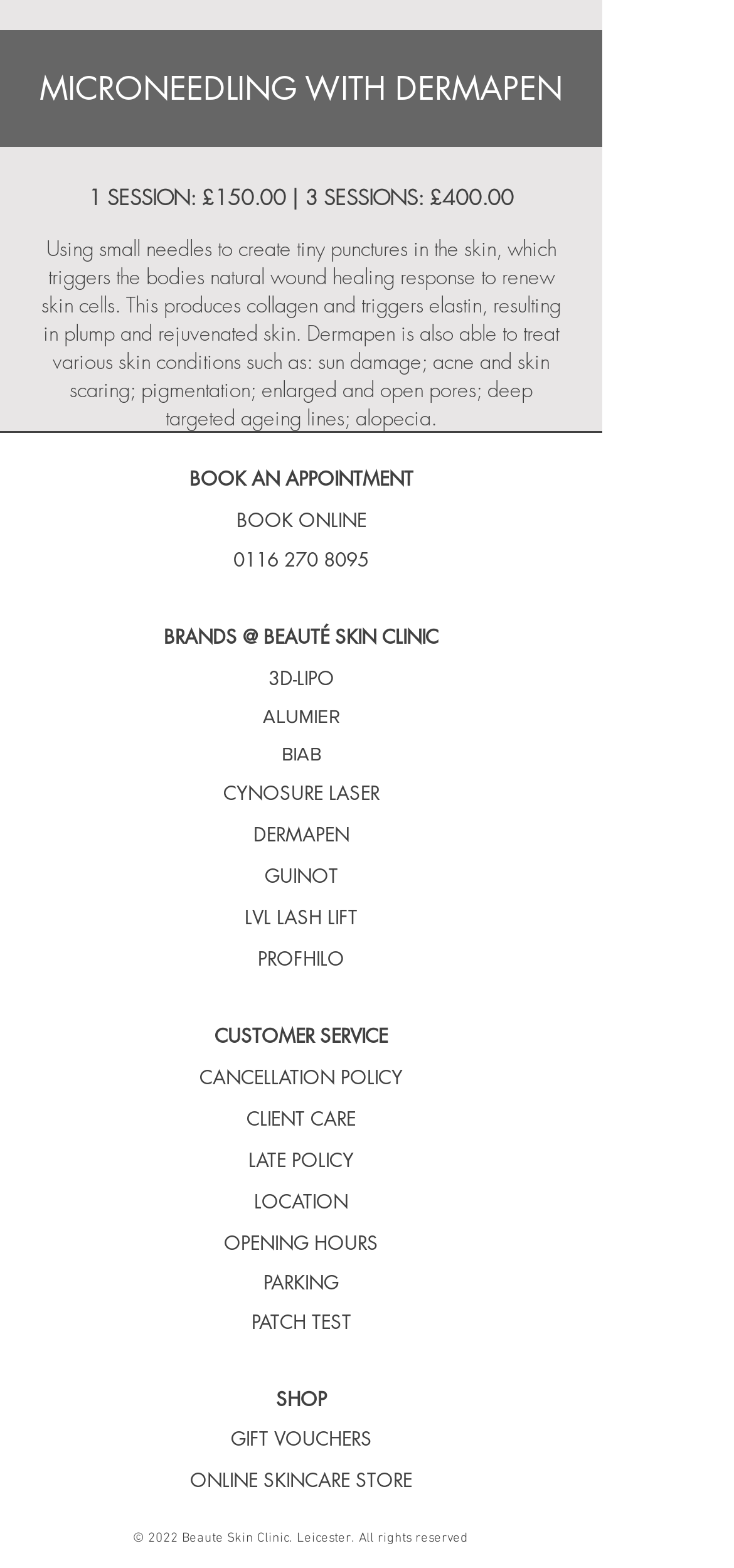Please specify the bounding box coordinates in the format (top-left x, top-left y, bottom-right x, bottom-right y), with all values as floating point numbers between 0 and 1. Identify the bounding box of the UI element described by: LATE POLICY

[0.338, 0.733, 0.482, 0.747]